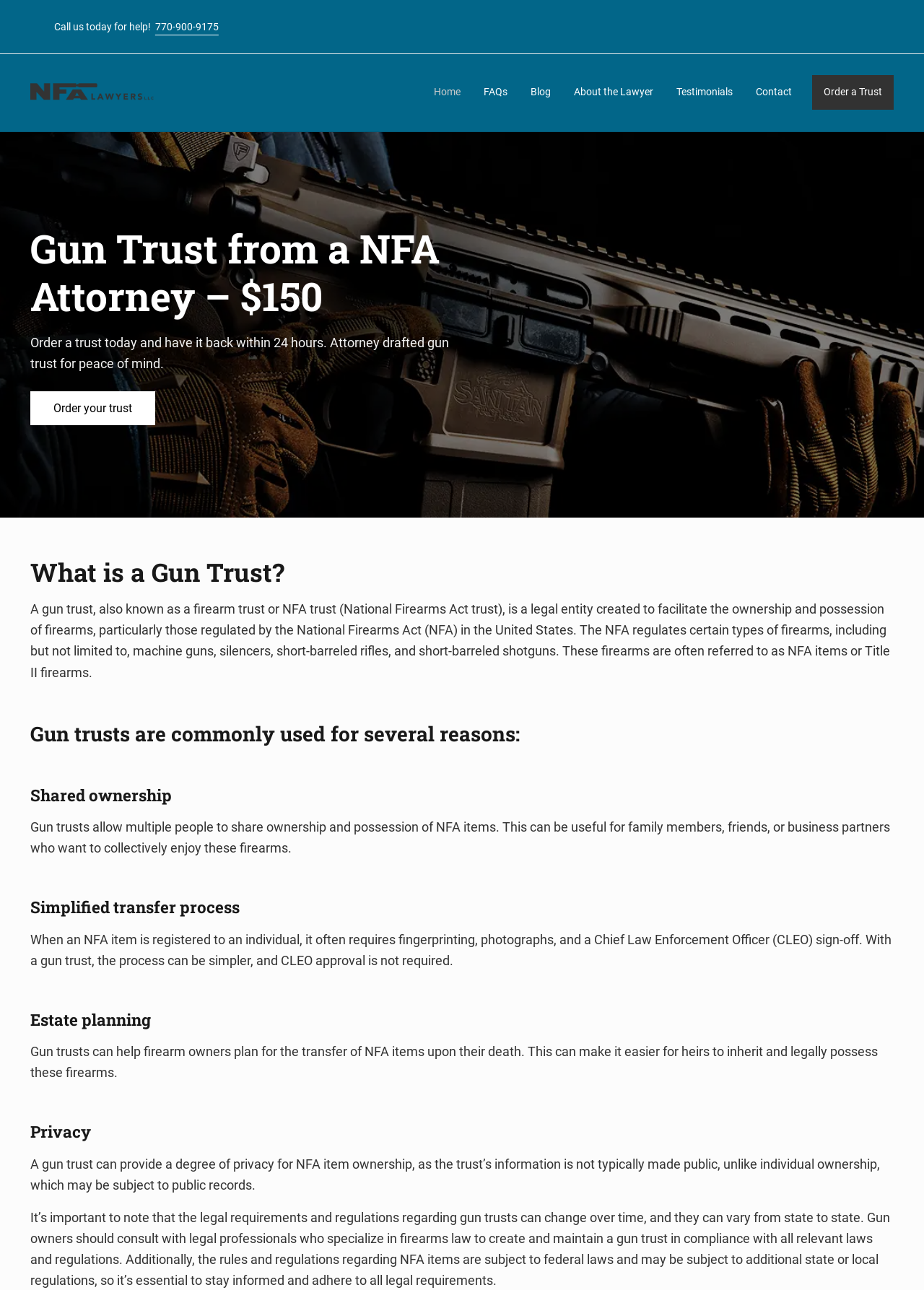Please locate the bounding box coordinates for the element that should be clicked to achieve the following instruction: "Navigate to the 'Home' page". Ensure the coordinates are given as four float numbers between 0 and 1, i.e., [left, top, right, bottom].

[0.457, 0.058, 0.511, 0.086]